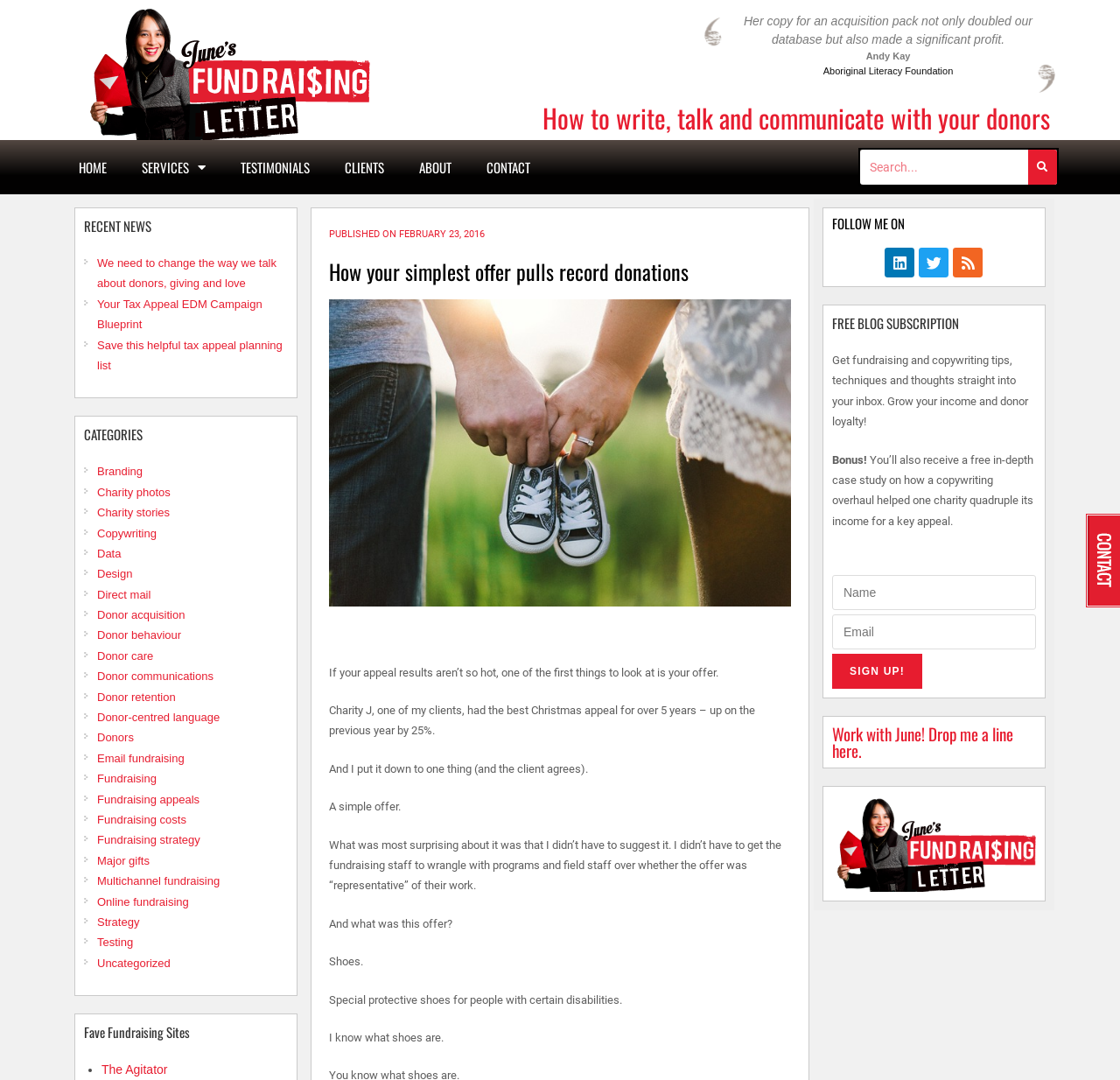What is the purpose of the 'FREE BLOG SUBSCRIPTION' section?
Give a one-word or short-phrase answer derived from the screenshot.

To receive fundraising tips